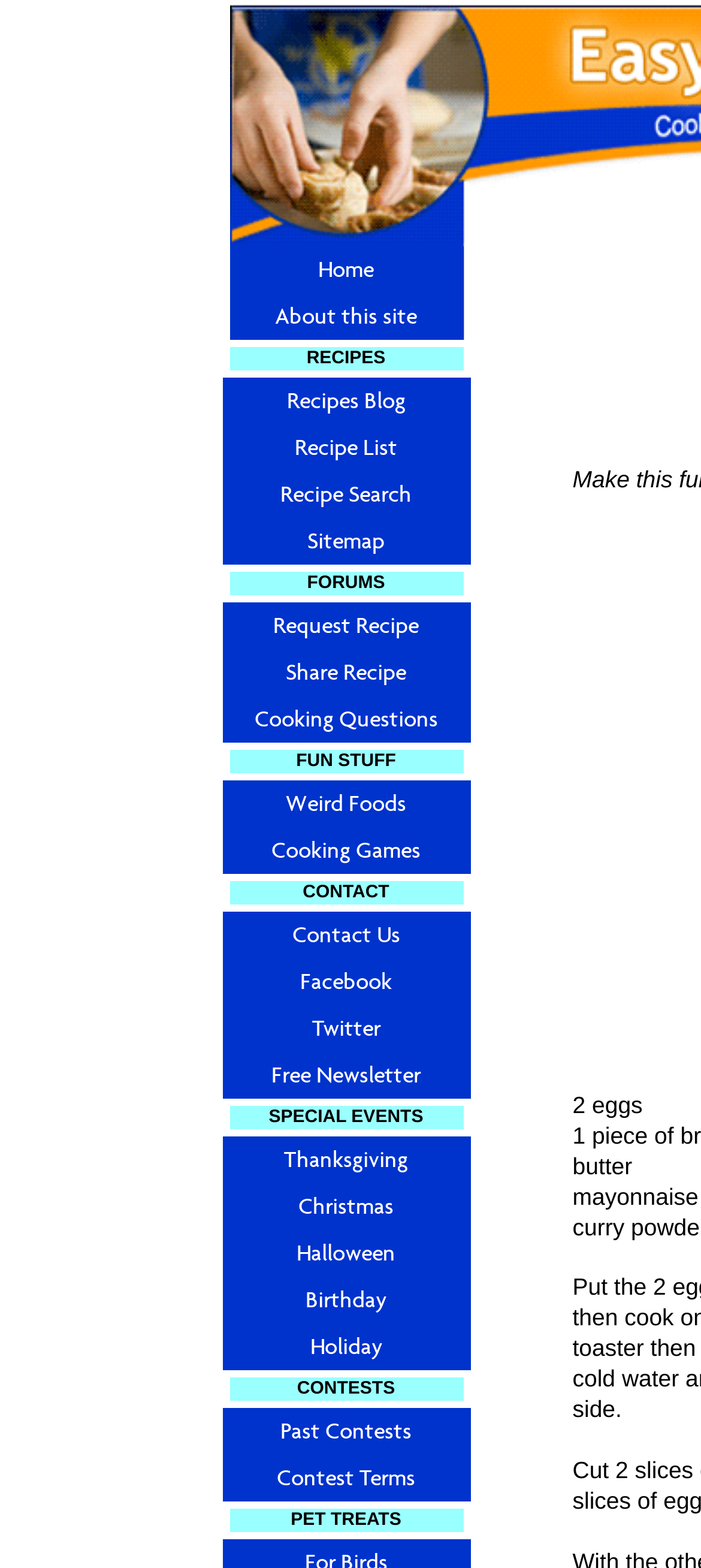Can you specify the bounding box coordinates for the region that should be clicked to fulfill this instruction: "Click on the Twitter share button".

None